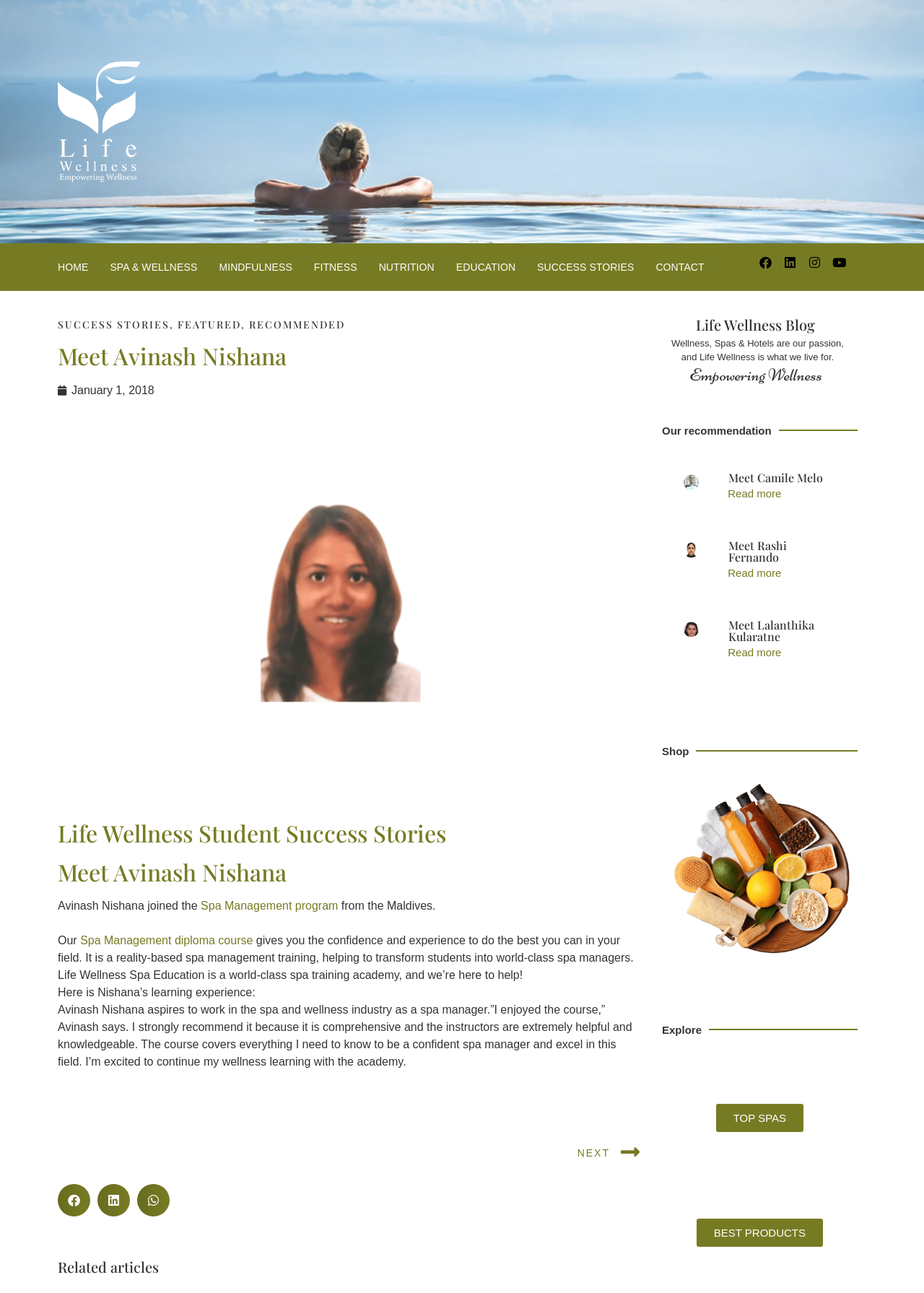Refer to the image and provide an in-depth answer to the question:
How many social media links are present in the top navigation bar?

The top navigation bar contains links to Facebook, Linkedin, Instagram, and Youtube, which are represented by their respective icons.